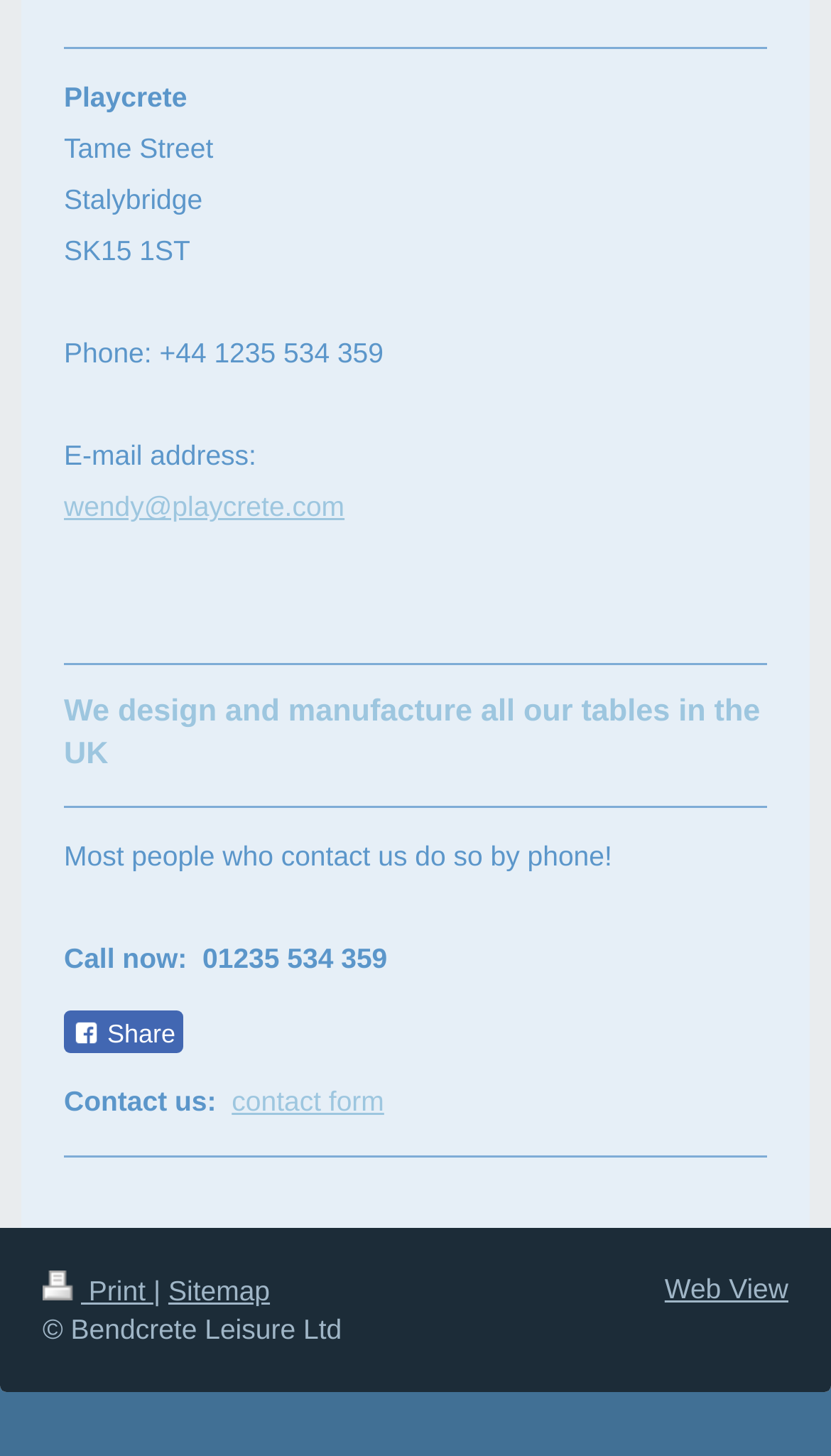Find the bounding box of the UI element described as: "Share". The bounding box coordinates should be given as four float values between 0 and 1, i.e., [left, top, right, bottom].

[0.077, 0.694, 0.221, 0.724]